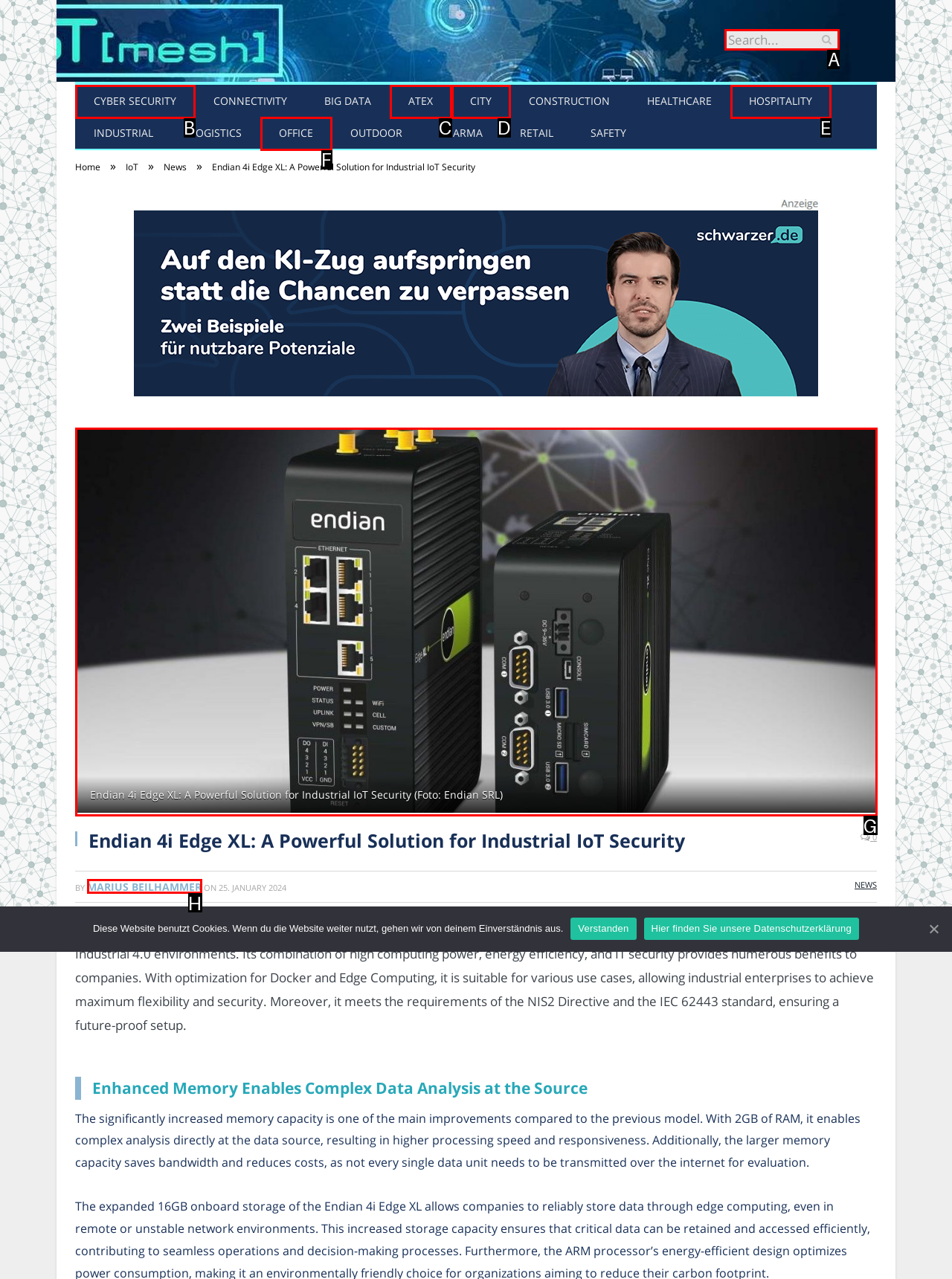Identify the letter of the correct UI element to fulfill the task: Search for something from the given options in the screenshot.

A